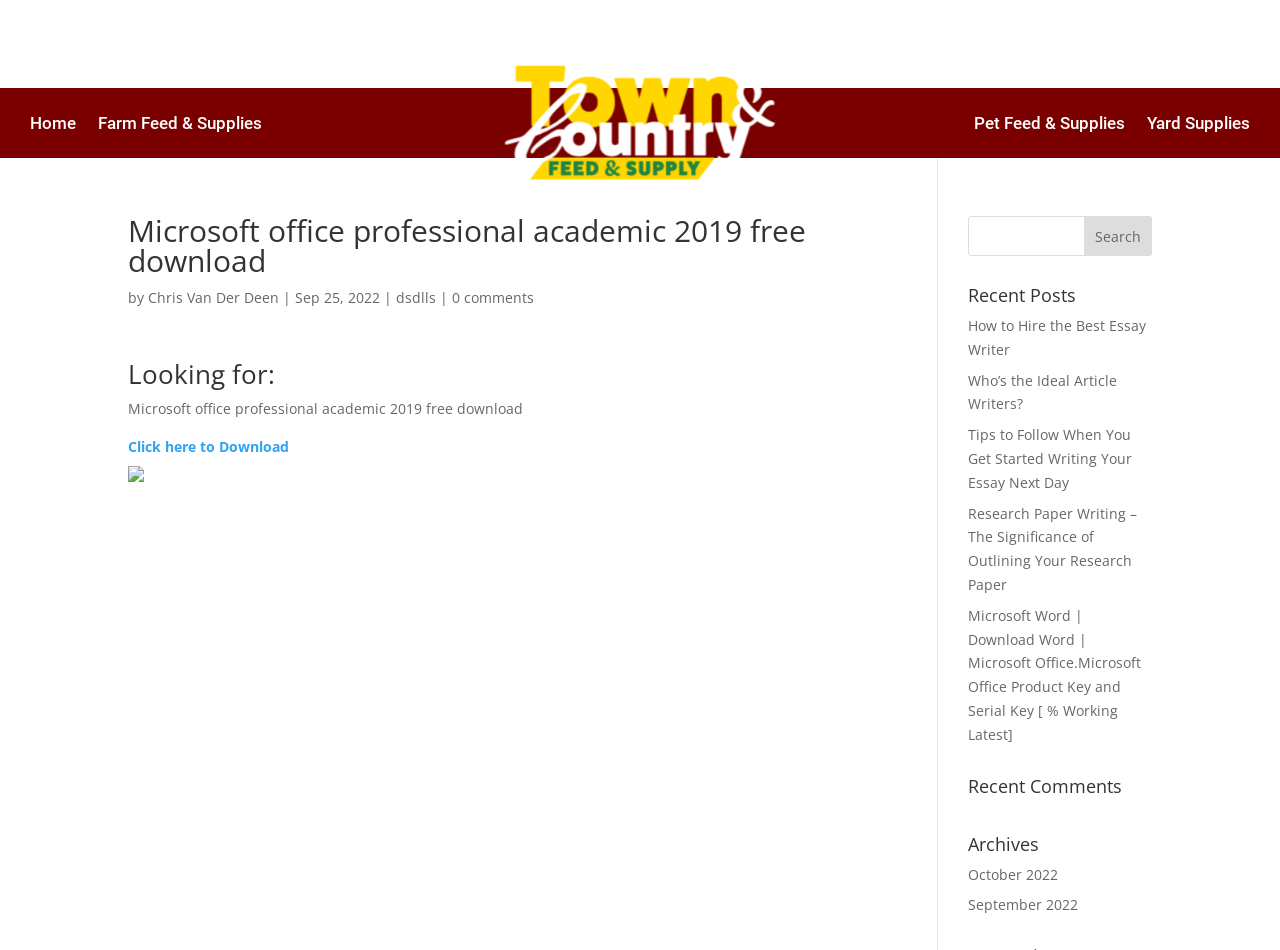Find the bounding box coordinates of the area that needs to be clicked in order to achieve the following instruction: "Search for something". The coordinates should be specified as four float numbers between 0 and 1, i.e., [left, top, right, bottom].

[0.756, 0.227, 0.9, 0.269]